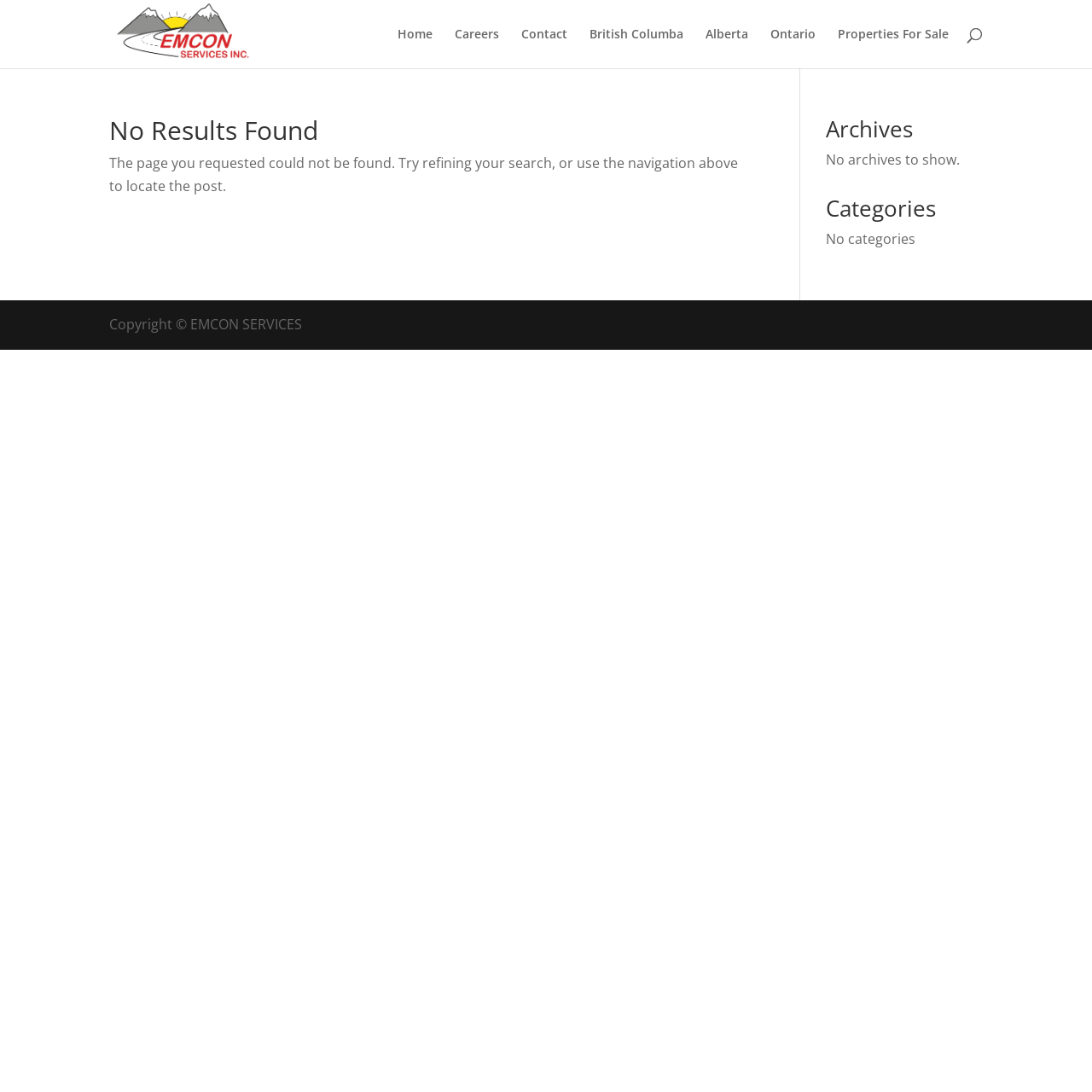What is the copyright information?
Can you provide an in-depth and detailed response to the question?

The copyright information is located at the bottom of the webpage, and it states 'Copyright EMCON SERVICES', indicating that the company owns the rights to the content on the webpage.